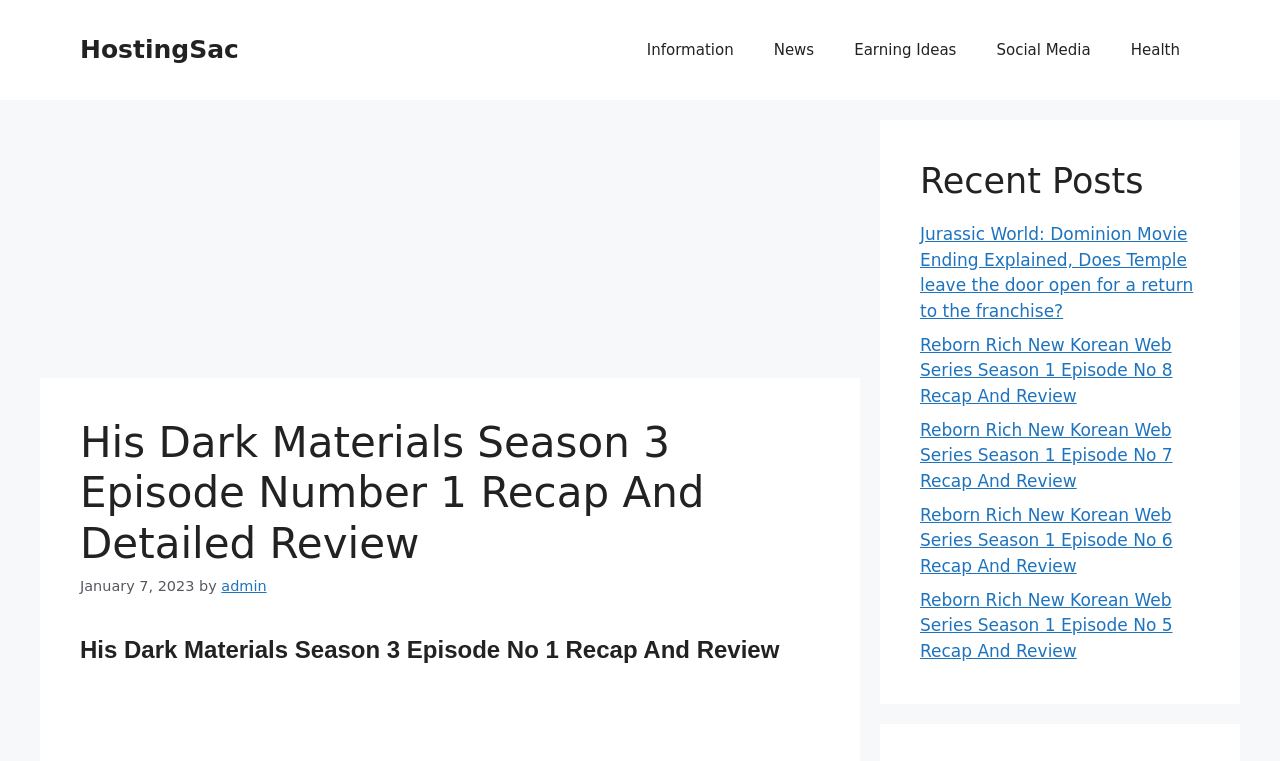Who is the author of the post?
Using the visual information, answer the question in a single word or phrase.

admin